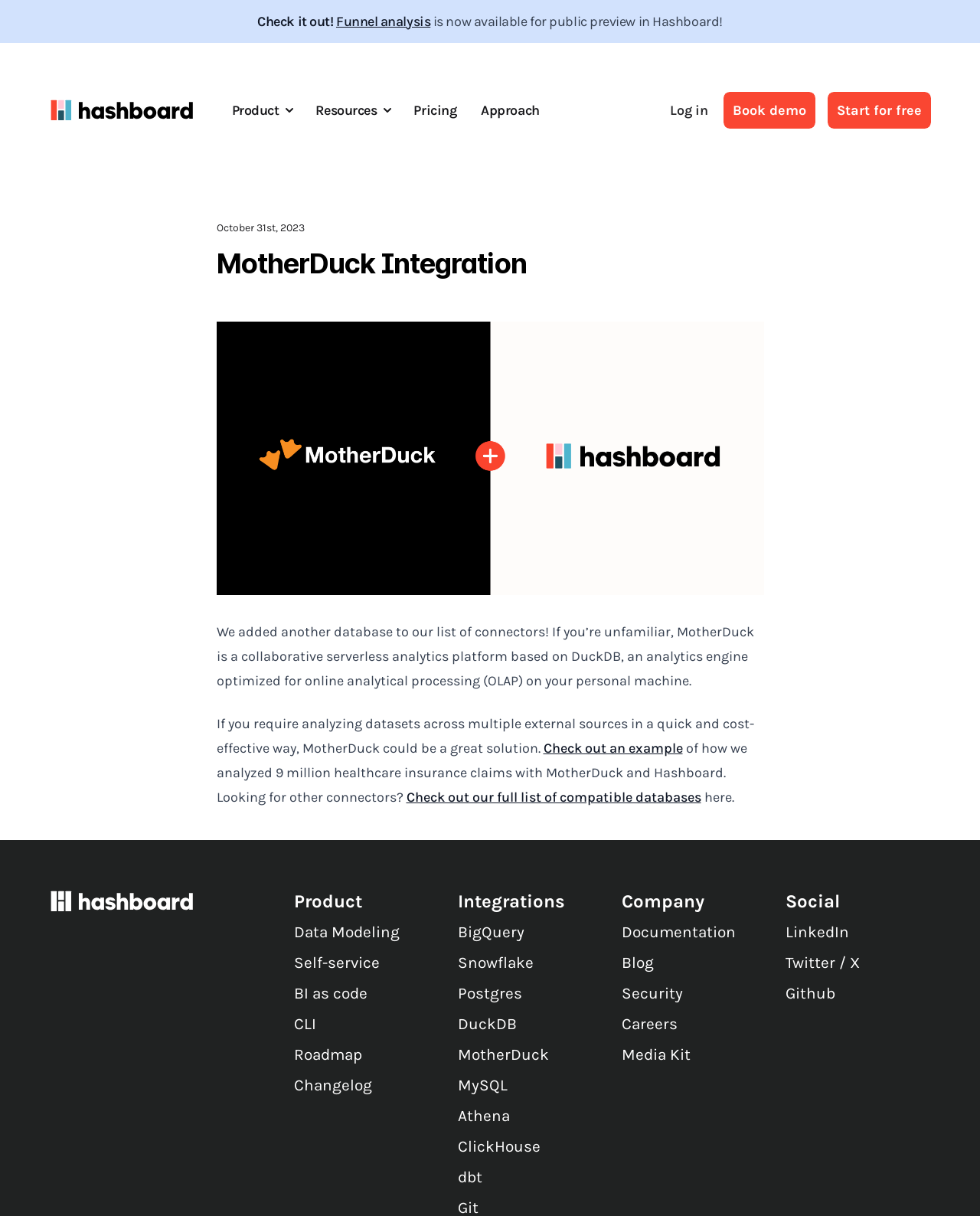Please locate the bounding box coordinates of the element's region that needs to be clicked to follow the instruction: "Start for free". The bounding box coordinates should be provided as four float numbers between 0 and 1, i.e., [left, top, right, bottom].

[0.845, 0.076, 0.95, 0.106]